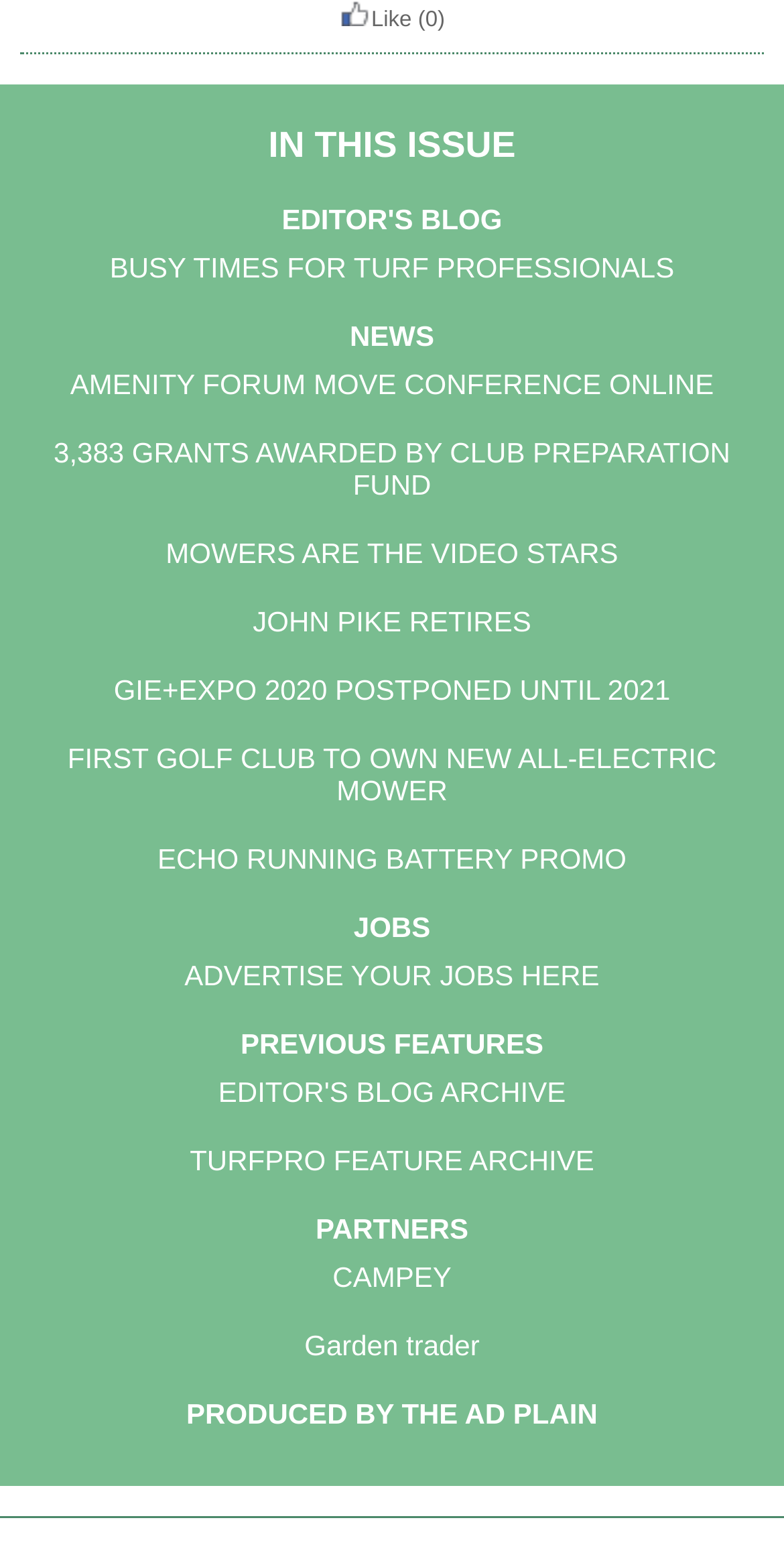How many tables are there in the webpage?
Provide a short answer using one word or a brief phrase based on the image.

7